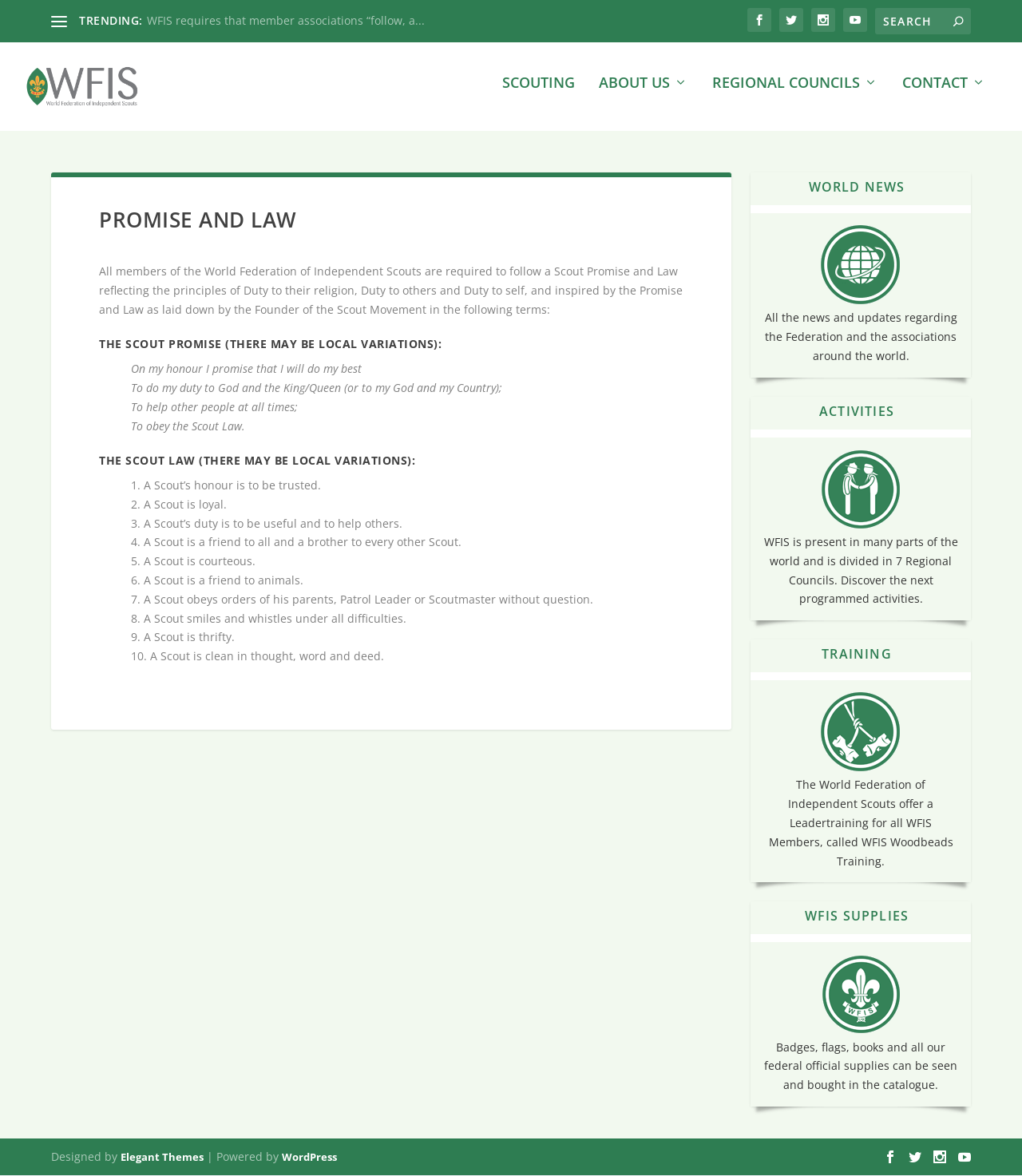Predict the bounding box coordinates of the UI element that matches this description: "Designs". The coordinates should be in the format [left, top, right, bottom] with each value between 0 and 1.

None